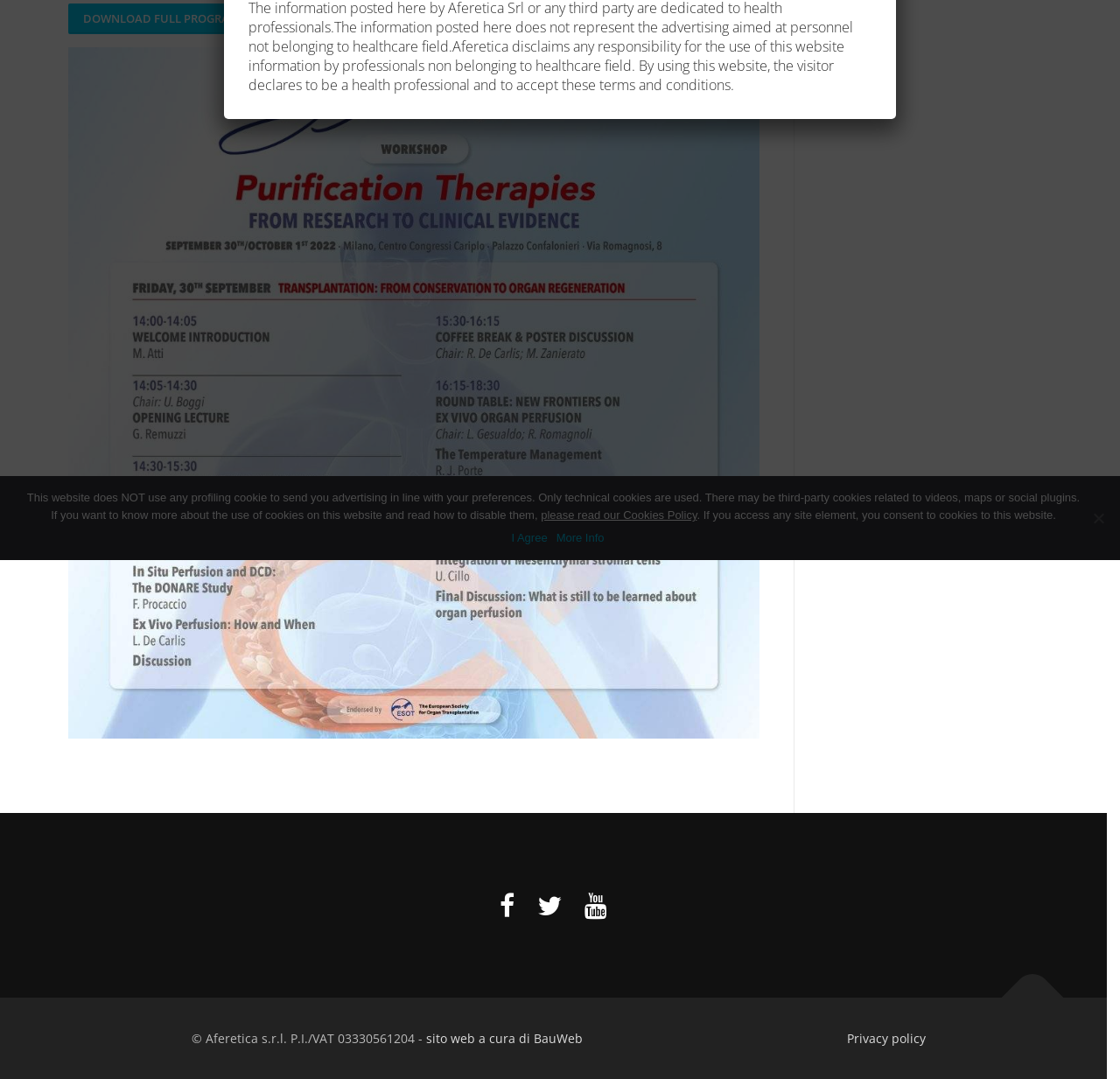Find the bounding box coordinates for the HTML element specified by: "Privacy policy".

[0.756, 0.954, 0.826, 0.97]